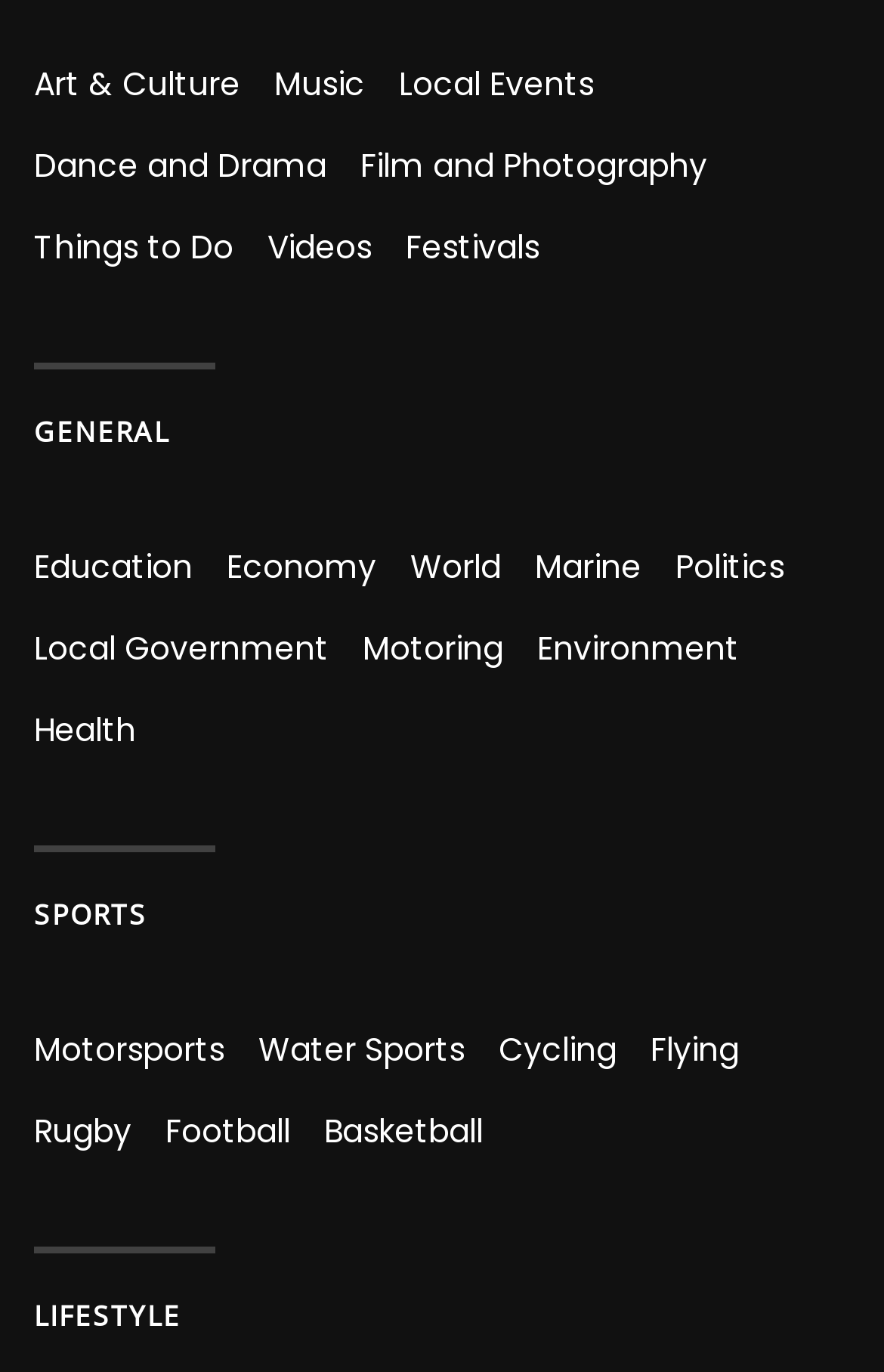Identify the bounding box coordinates of the area you need to click to perform the following instruction: "Click on Art & Culture".

[0.038, 0.045, 0.272, 0.078]